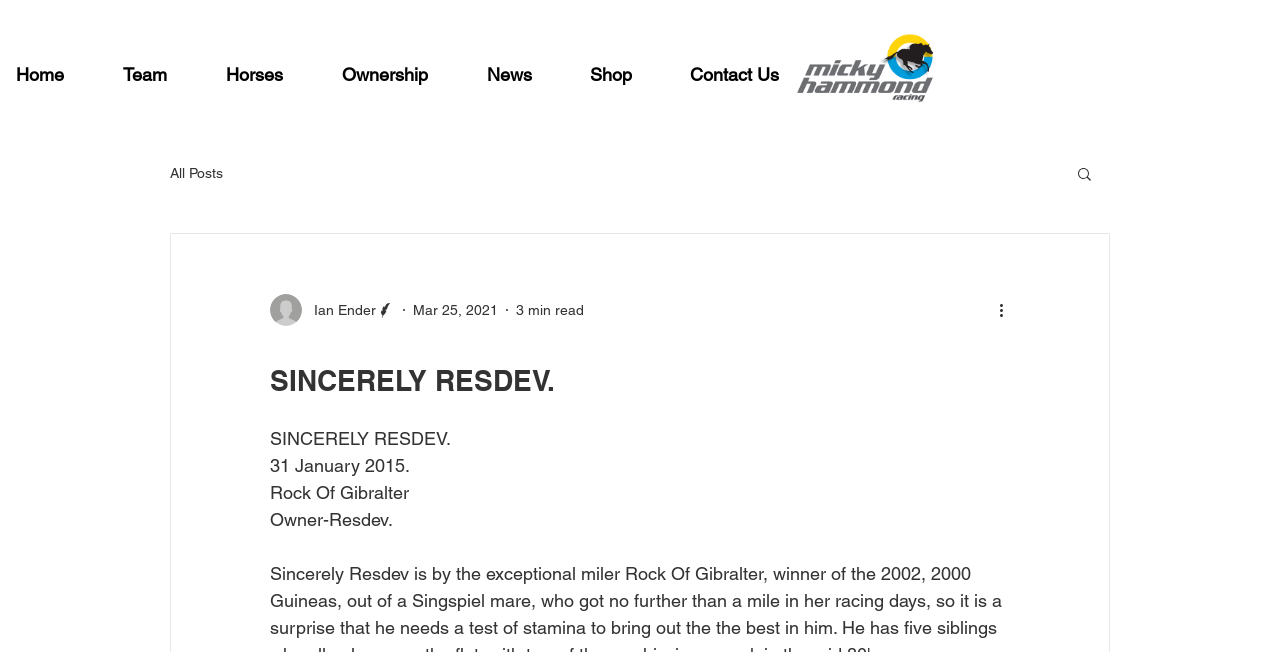Respond to the following question using a concise word or phrase: 
What is the date mentioned on the webpage?

31 January 2015